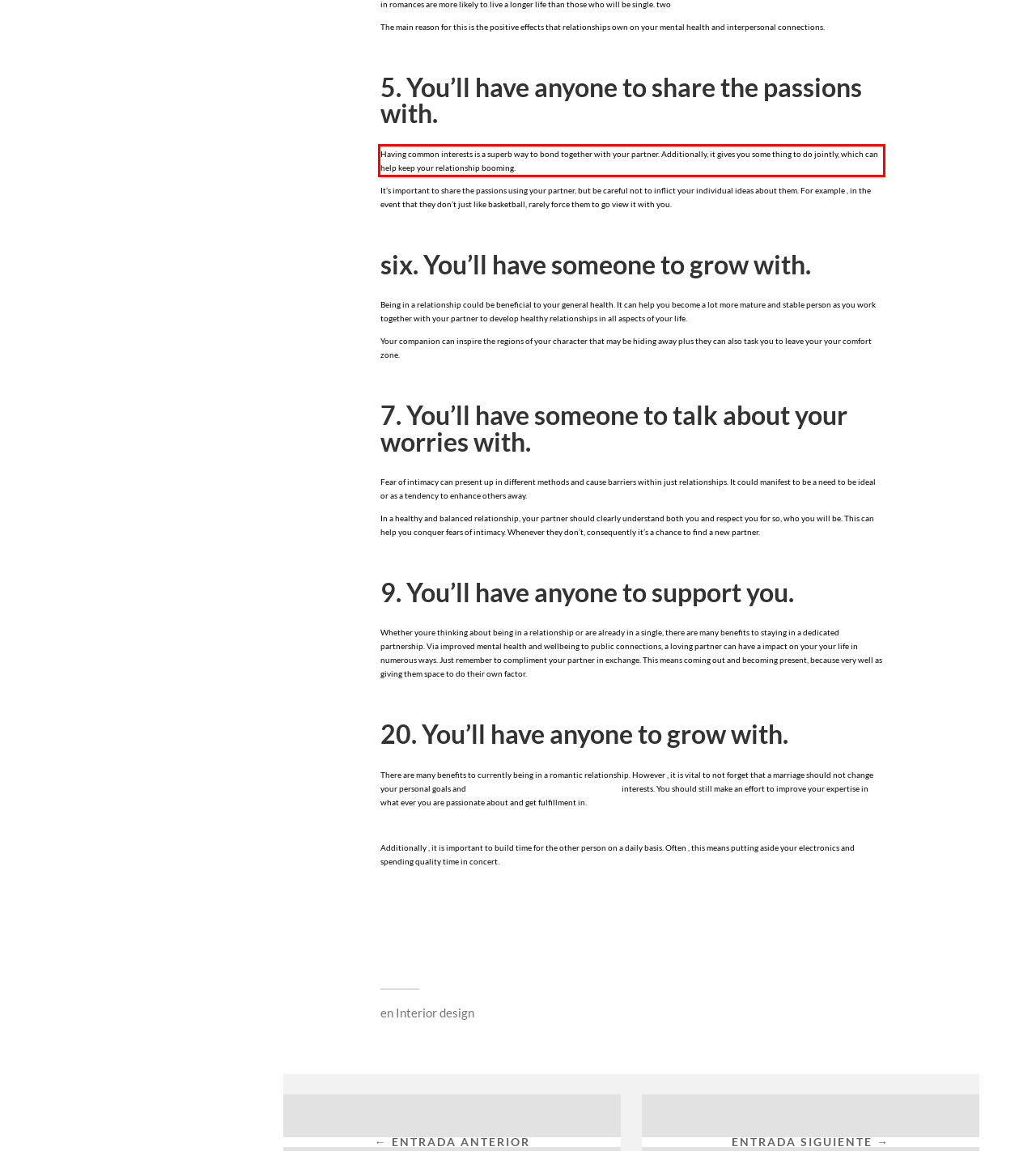Observe the screenshot of the webpage that includes a red rectangle bounding box. Conduct OCR on the content inside this red bounding box and generate the text.

Having common interests is a superb way to bond together with your partner. Additionally, it gives you some thing to do jointly, which can help keep your relationship booming.